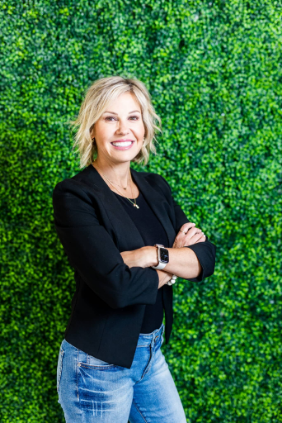Thoroughly describe what you see in the image.

The image features Amy Litz, the owner of Contoured Botox & Weight Loss Med Spa, standing confidently against a lush green backdrop that exudes a fresh and inviting ambiance. Dressed in a stylish black blazer paired with light denim jeans, she displays a warm smile, embodying approachability and professionalism. With her arms crossed, Amy projects both confidence and friendliness, reflecting her dedication to helping clients enhance their beauty and well-being. Her background in aesthetics, coupled with her passion for empowering others, is captured in this moment, illustrating her commitment to excellence in the beauty industry.